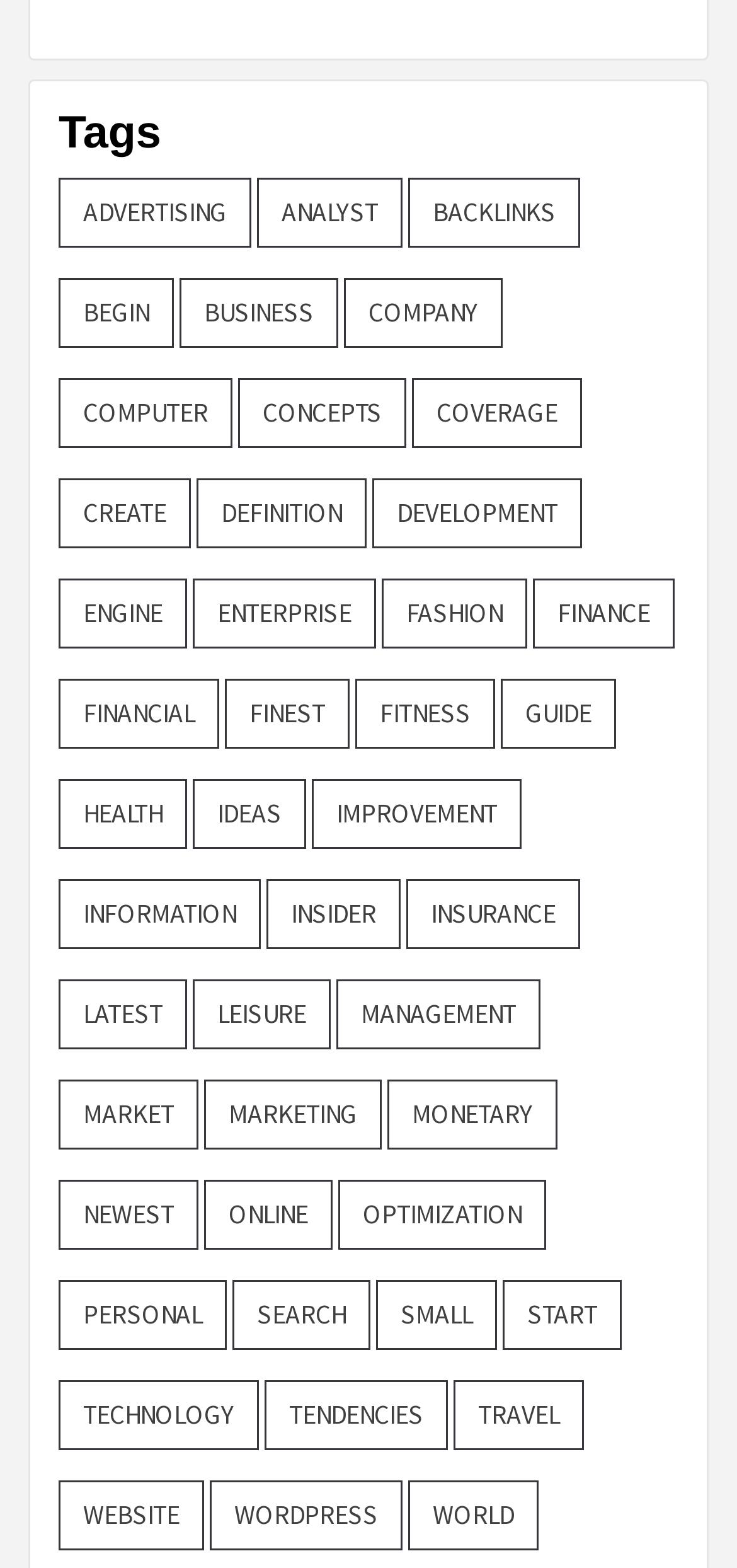What is the category with 17 items?
Using the image as a reference, answer the question with a short word or phrase.

backlinks